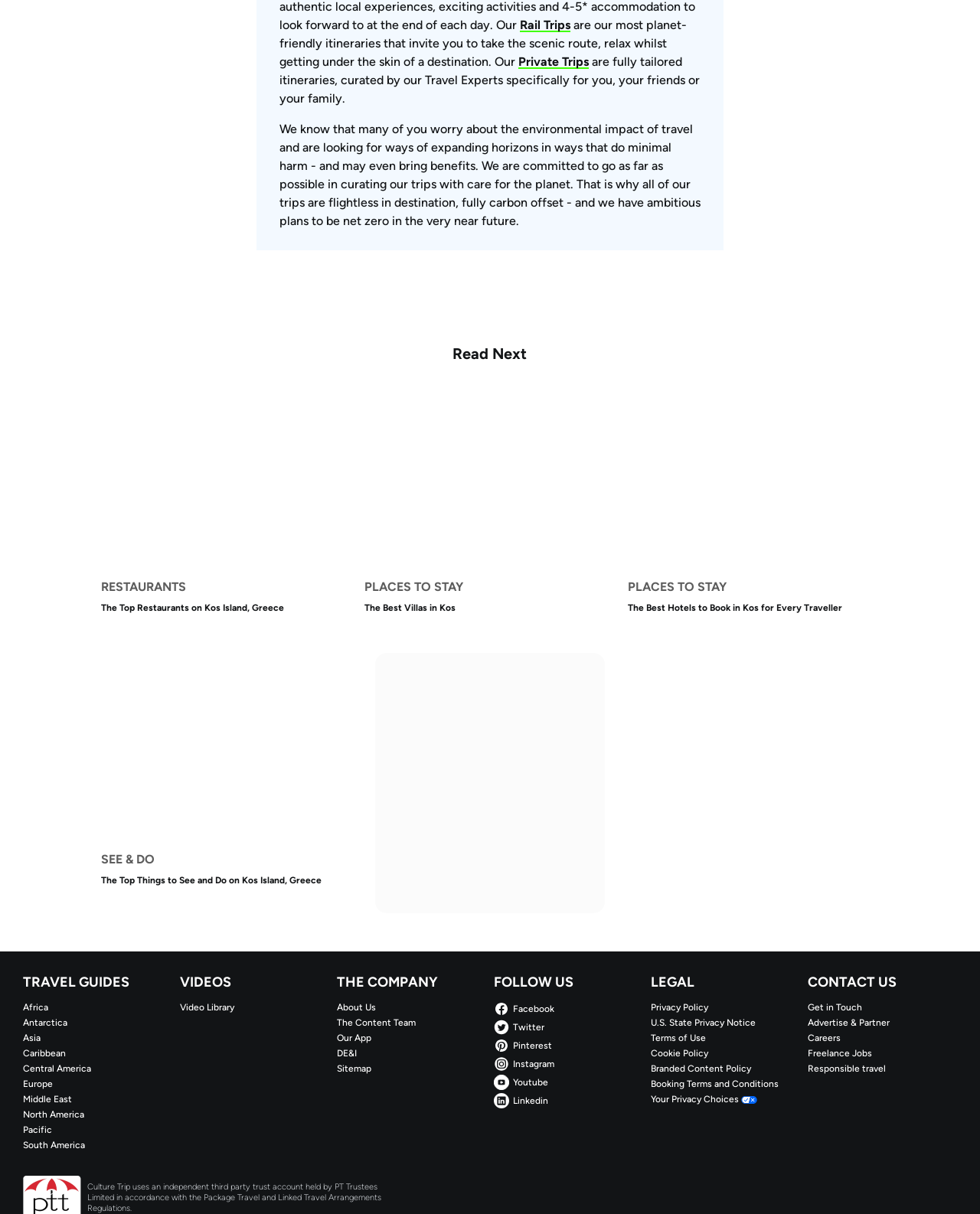Please find the bounding box coordinates of the element that must be clicked to perform the given instruction: "Explore RESTAURANTS The Top Restaurants on Kos Island, Greece". The coordinates should be four float numbers from 0 to 1, i.e., [left, top, right, bottom].

[0.103, 0.313, 0.359, 0.527]